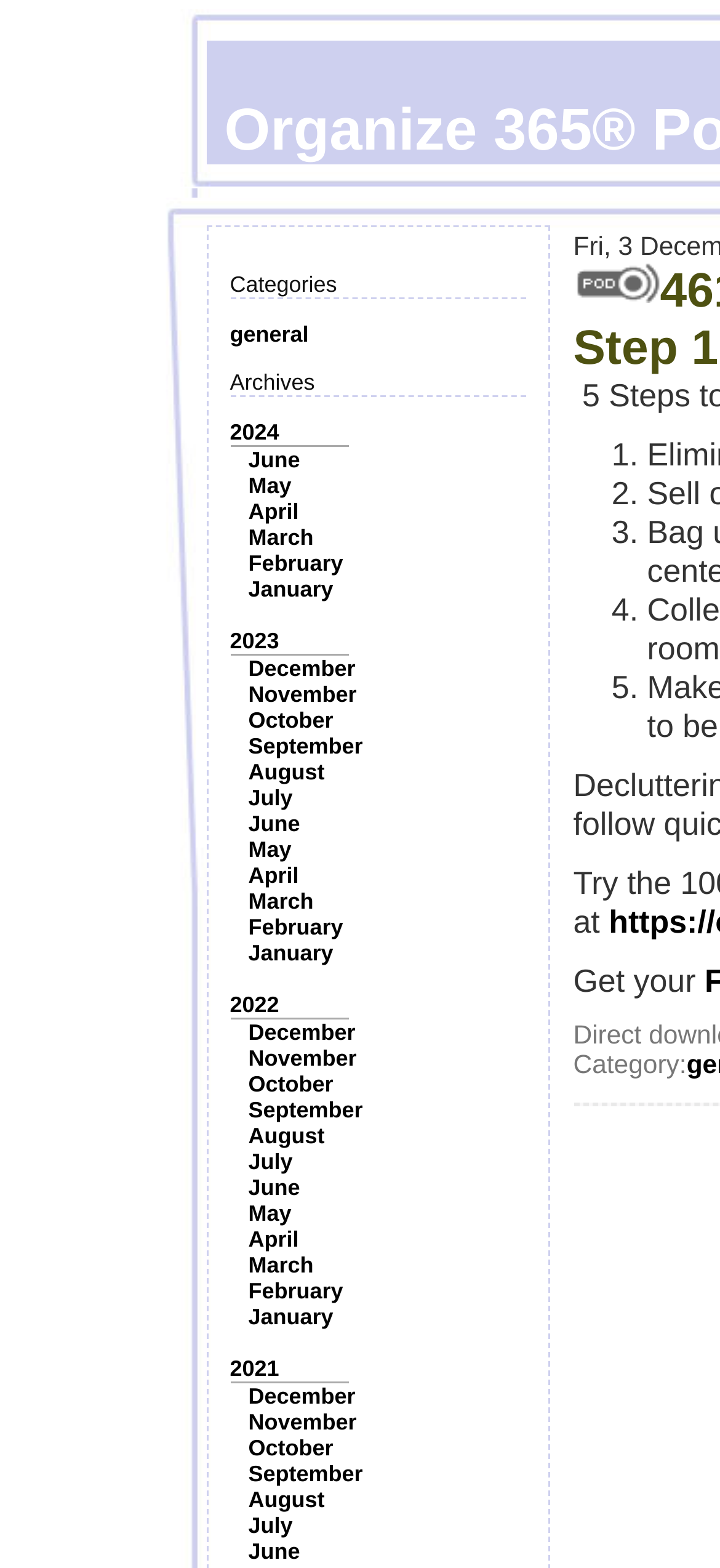Generate a comprehensive description of the webpage content.

The webpage appears to be a podcast episode page, specifically episode 461 of the Organize 365 podcast, titled "Learning the Skill of Organizing - Step 1 Declutter". 

At the top, there is a section with categories and archives. The categories section is located on the left, with the text "Categories" followed by a link to "general". Below this, there is an archives section with links to years, ranging from 2024 to 2021, and each year has links to individual months. 

On the right side of the page, there is an image. Below the image, there is a list with five items, marked with numbers 1 to 5. 

Further down, there is a section with text that starts with "Get your" and another section with the label "Category:".